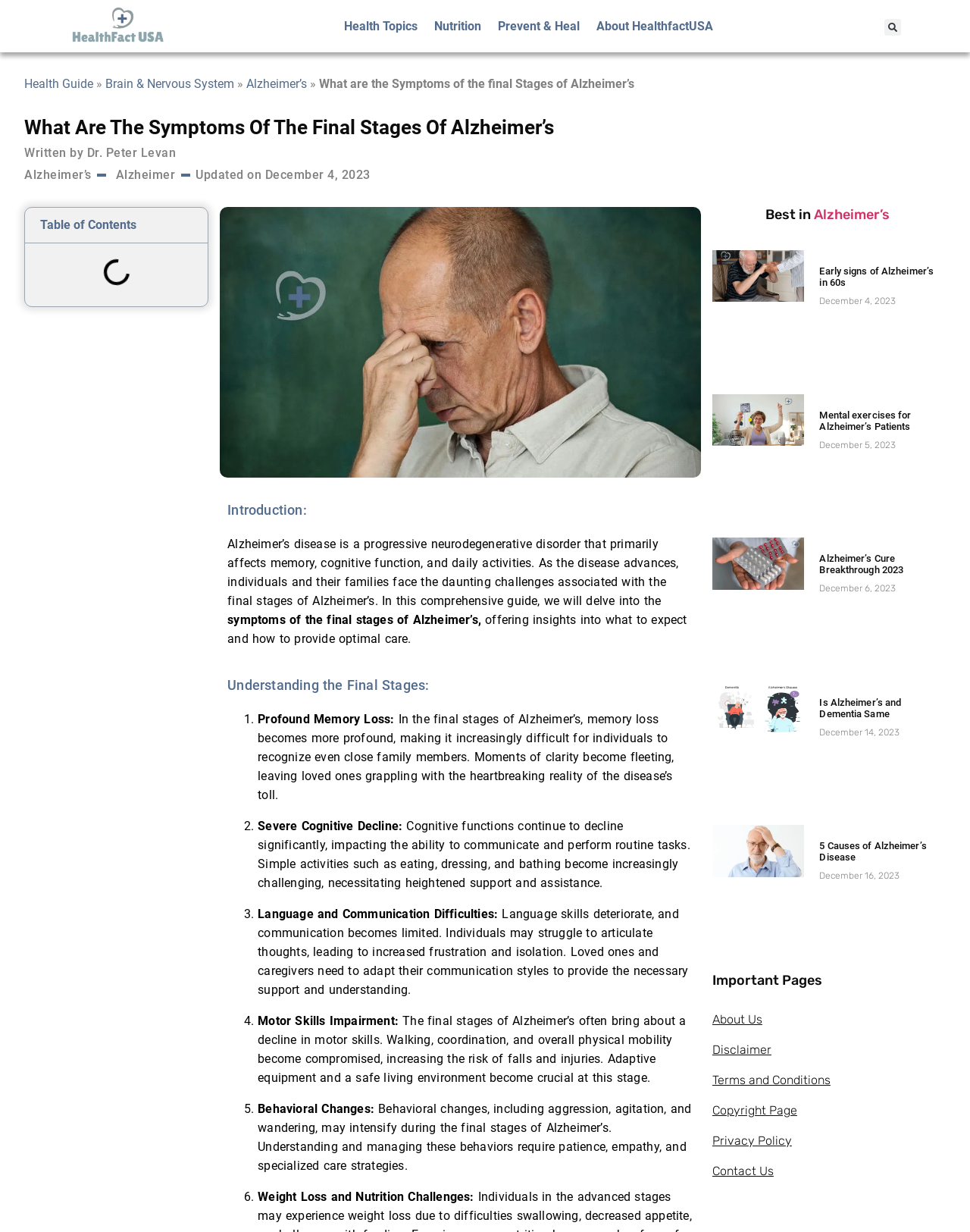Determine the bounding box coordinates of the clickable element necessary to fulfill the instruction: "Search for a health topic". Provide the coordinates as four float numbers within the 0 to 1 range, i.e., [left, top, right, bottom].

[0.909, 0.013, 0.932, 0.03]